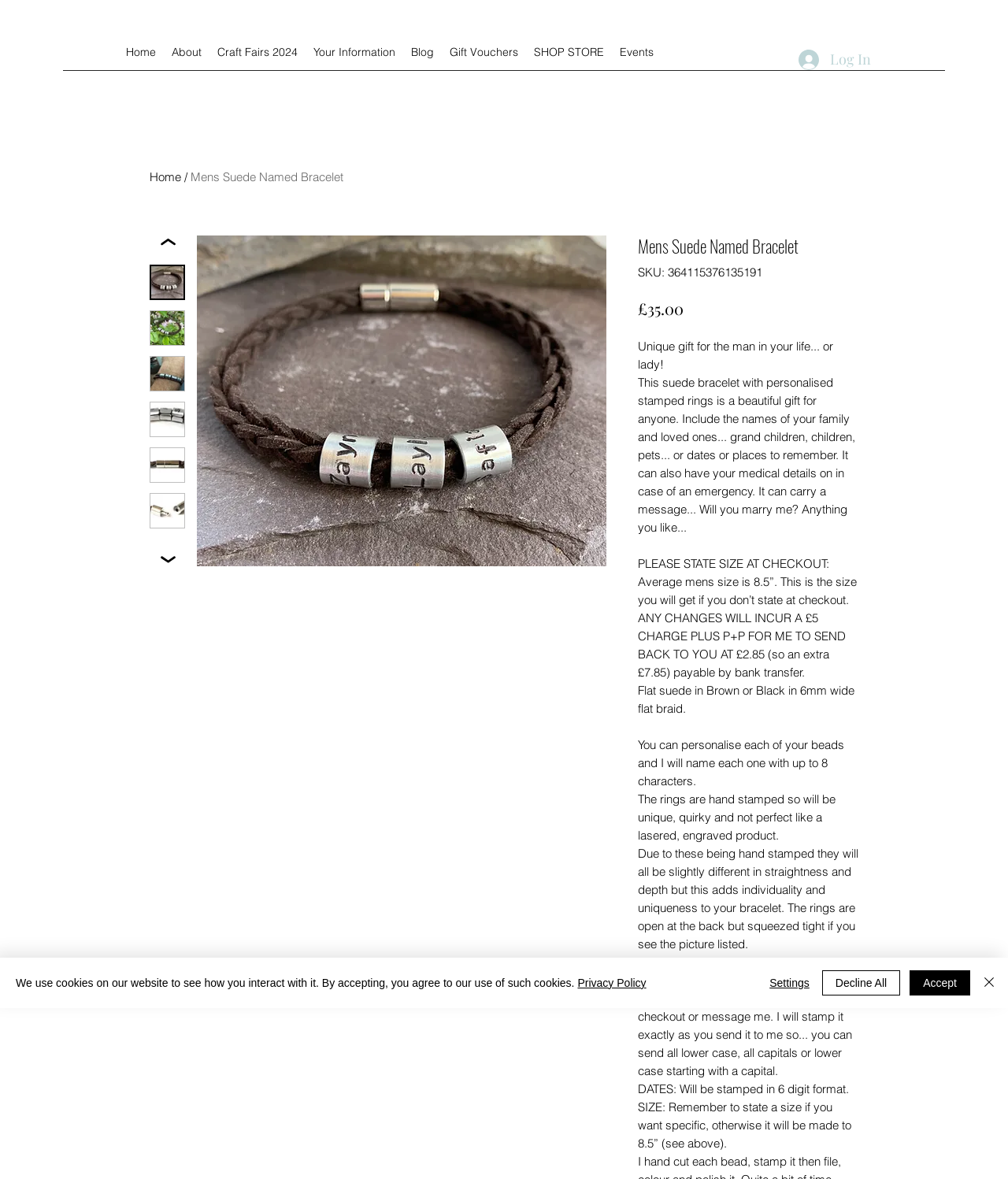Point out the bounding box coordinates of the section to click in order to follow this instruction: "Click the 'Log In' button".

[0.781, 0.036, 0.875, 0.065]